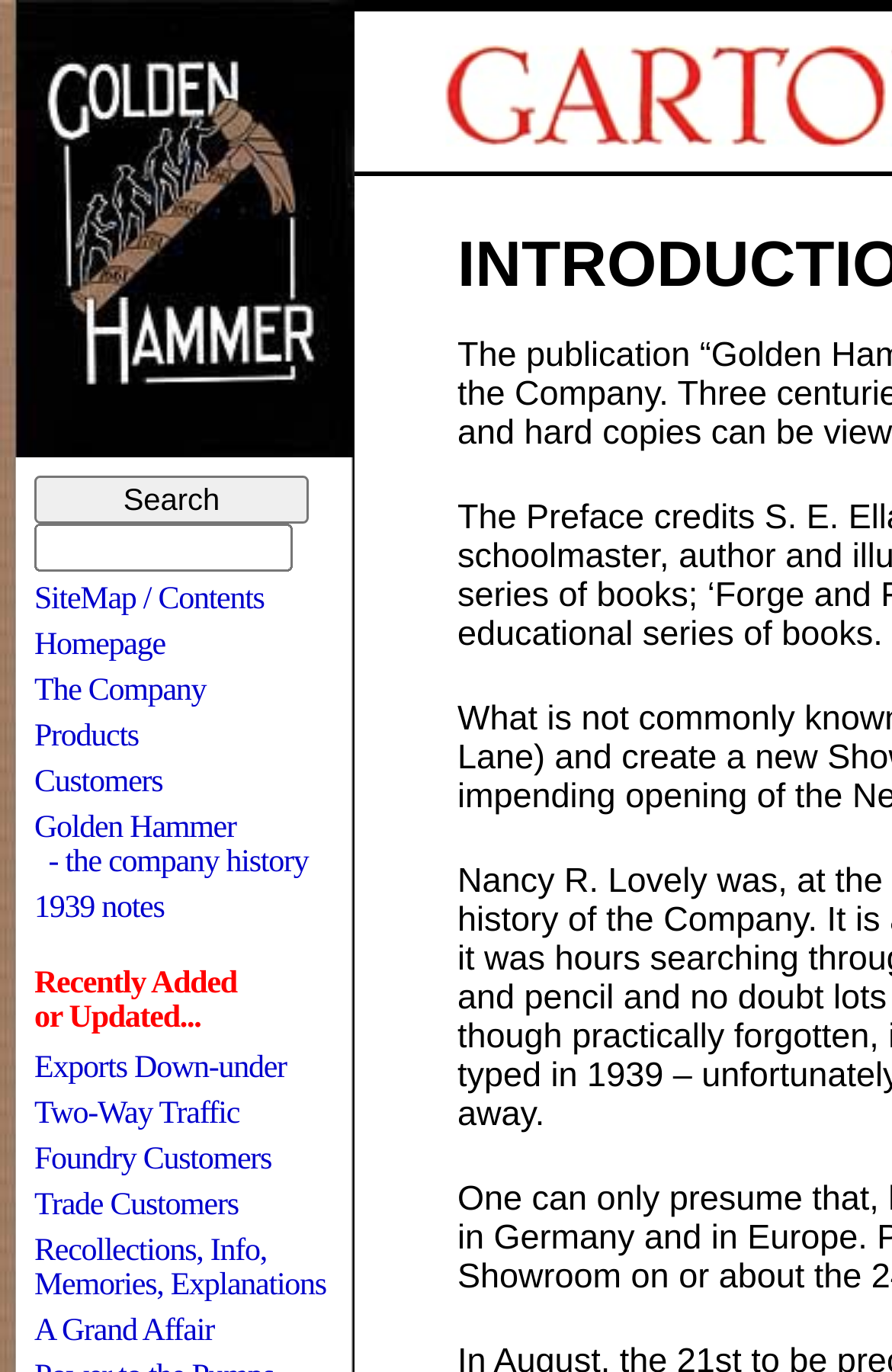Identify the bounding box coordinates for the element you need to click to achieve the following task: "Search for something". Provide the bounding box coordinates as four float numbers between 0 and 1, in the form [left, top, right, bottom].

[0.038, 0.347, 0.346, 0.382]